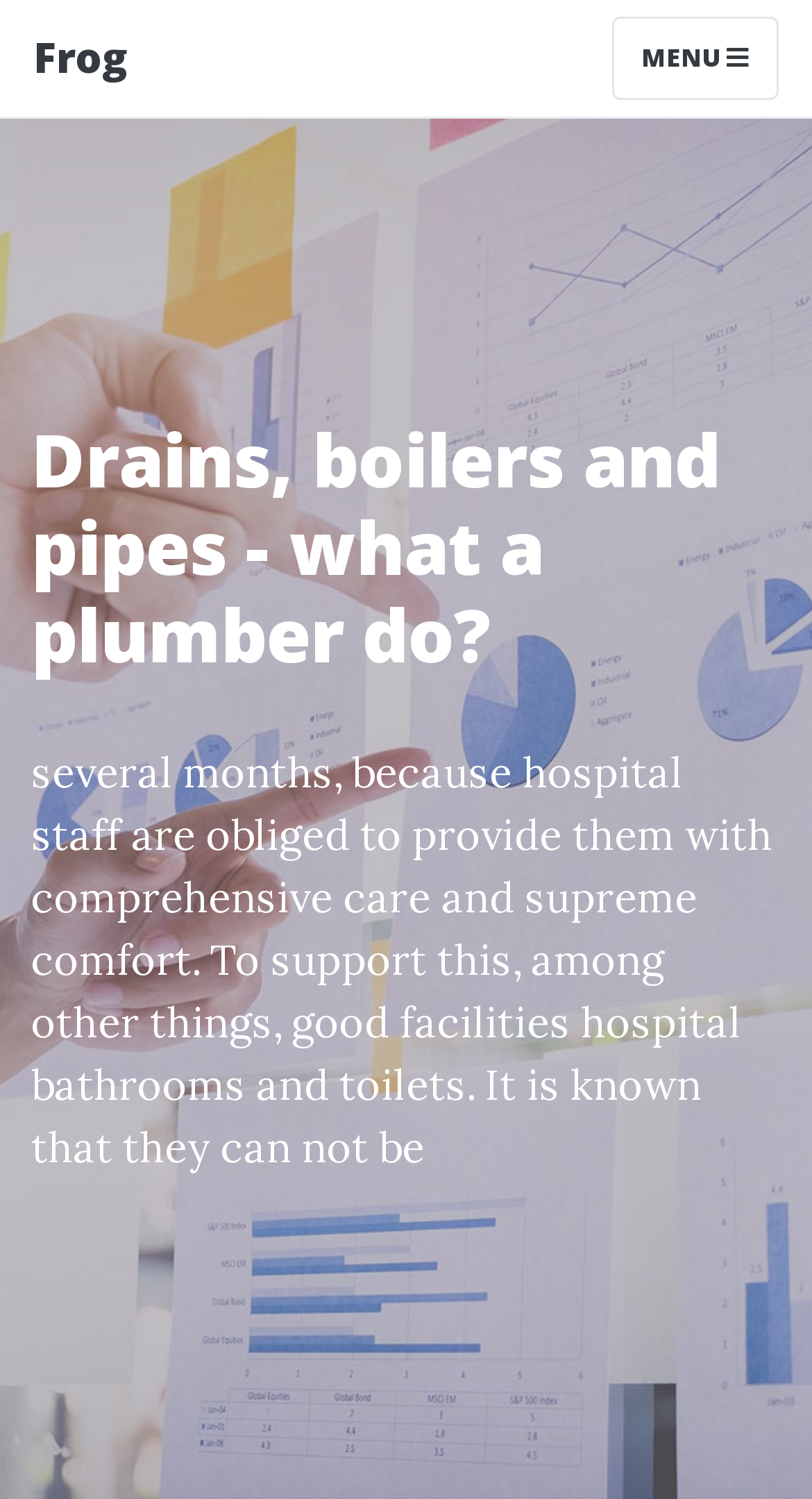Given the description "Menu", determine the bounding box of the corresponding UI element.

[0.754, 0.011, 0.959, 0.067]